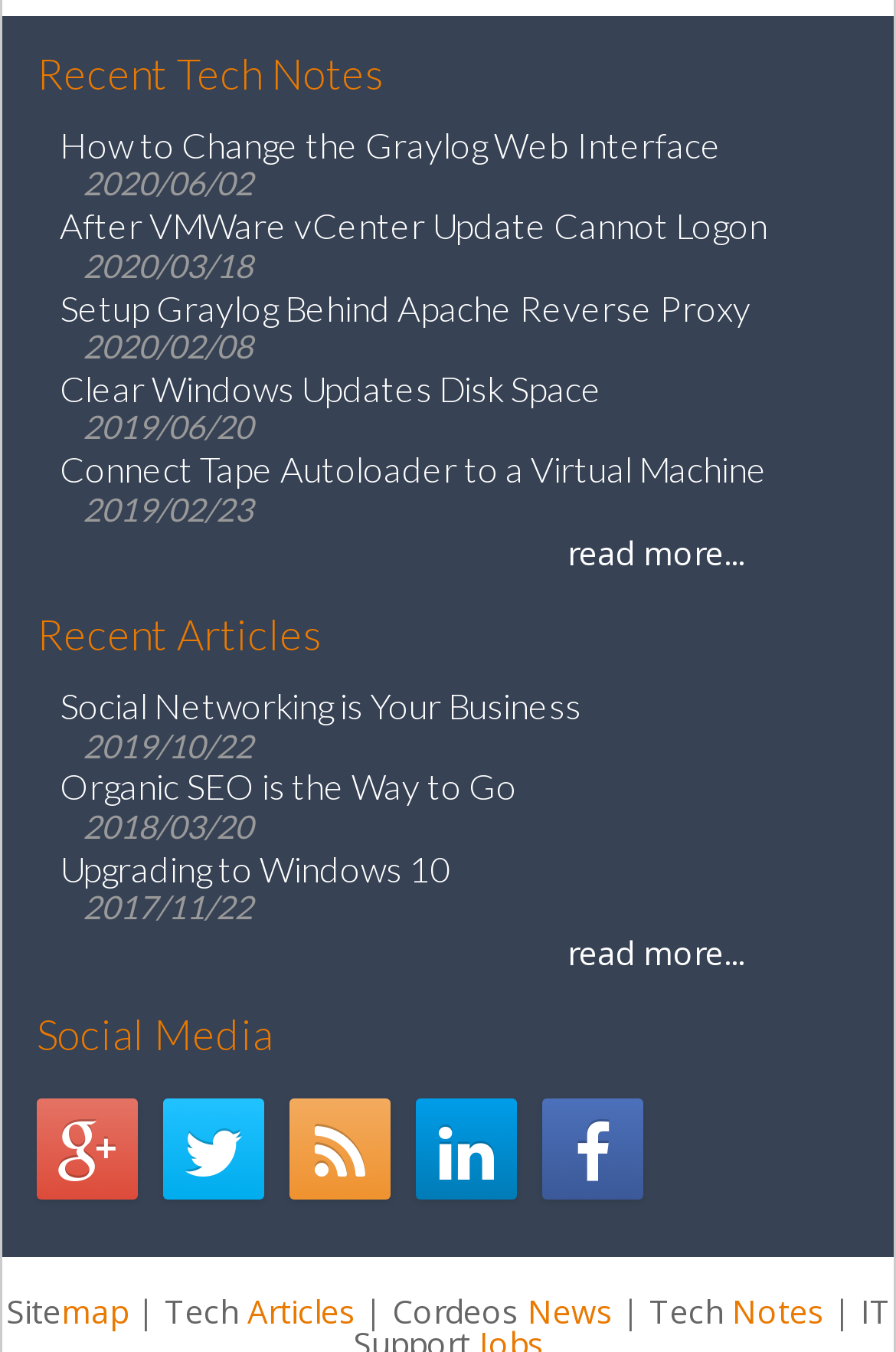What is the date of the oldest article listed?
Using the image, elaborate on the answer with as much detail as possible.

I looked at the dates listed under 'Recent Tech Notes' and found the oldest date to be 2017/11/22.